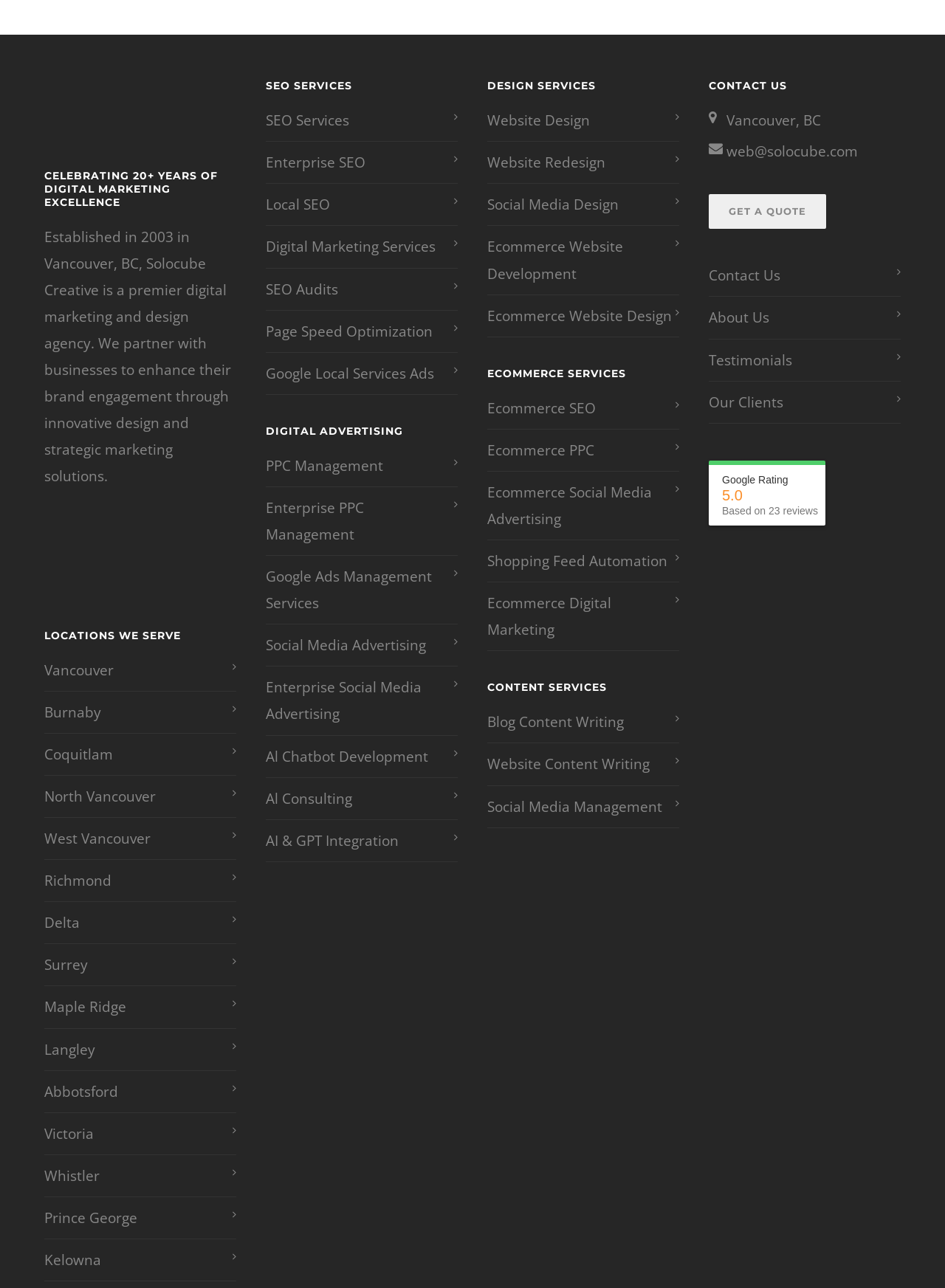Identify the bounding box coordinates for the element you need to click to achieve the following task: "Contact Solocube Creative via email". The coordinates must be four float values ranging from 0 to 1, formatted as [left, top, right, bottom].

[0.769, 0.11, 0.908, 0.125]